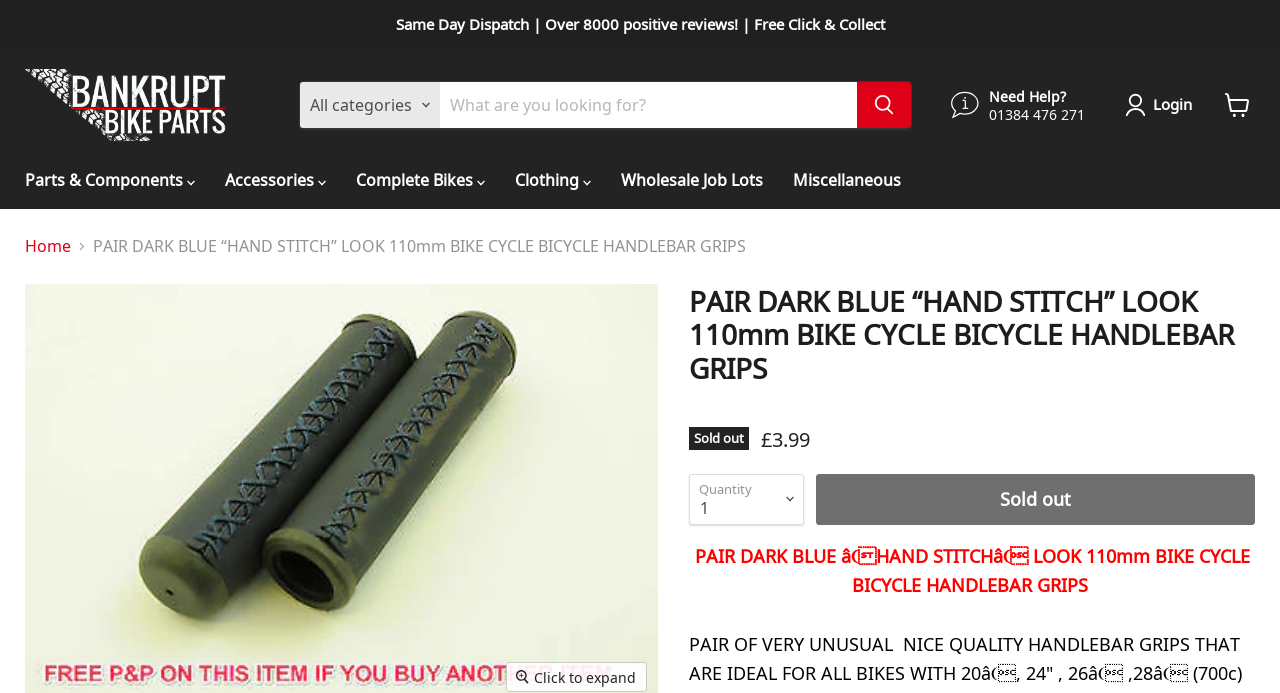Respond to the question below with a single word or phrase:
Is the product in stock?

No